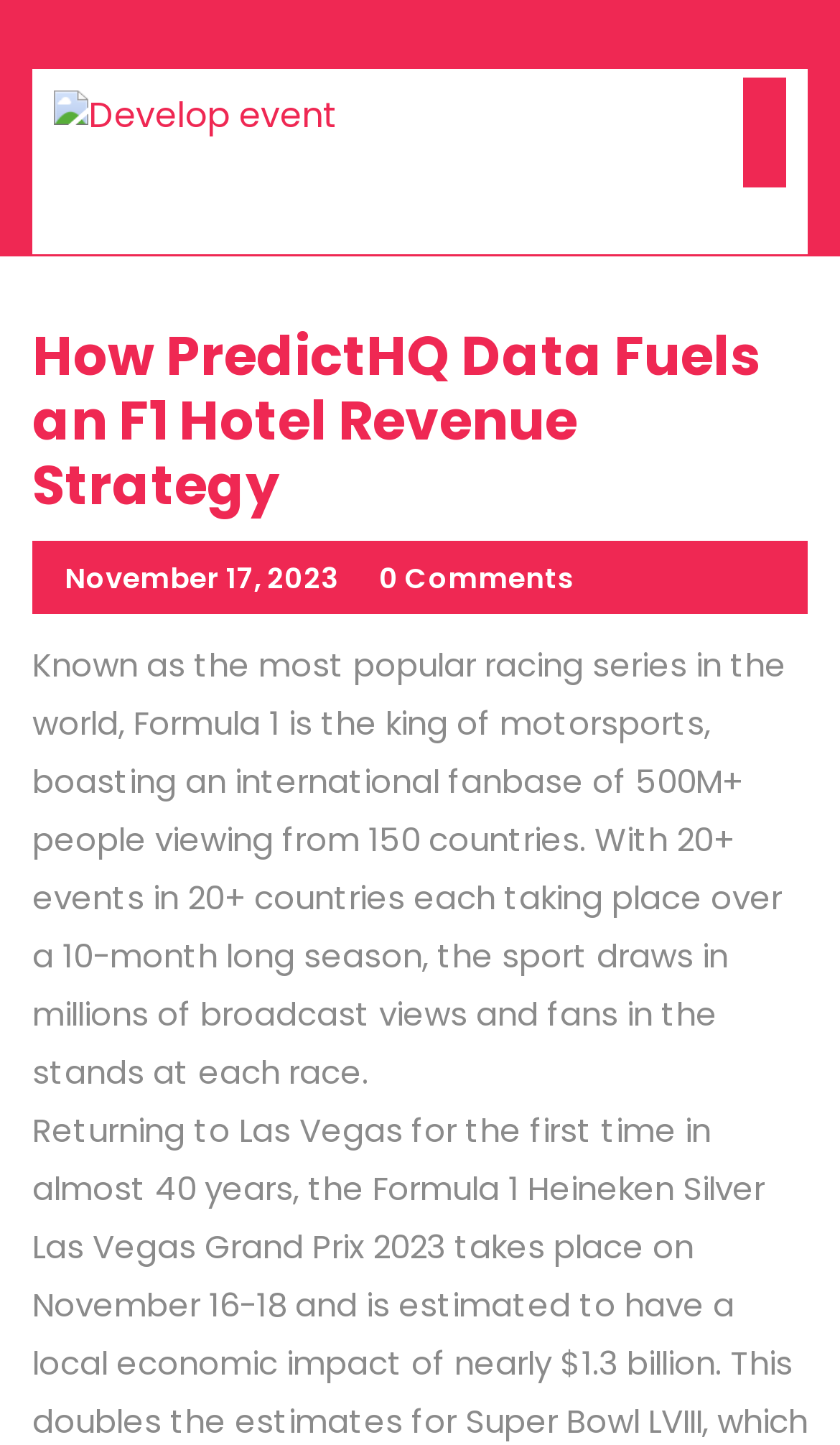Provide a brief response to the question using a single word or phrase: 
How many countries does Formula 1 have fans in?

150